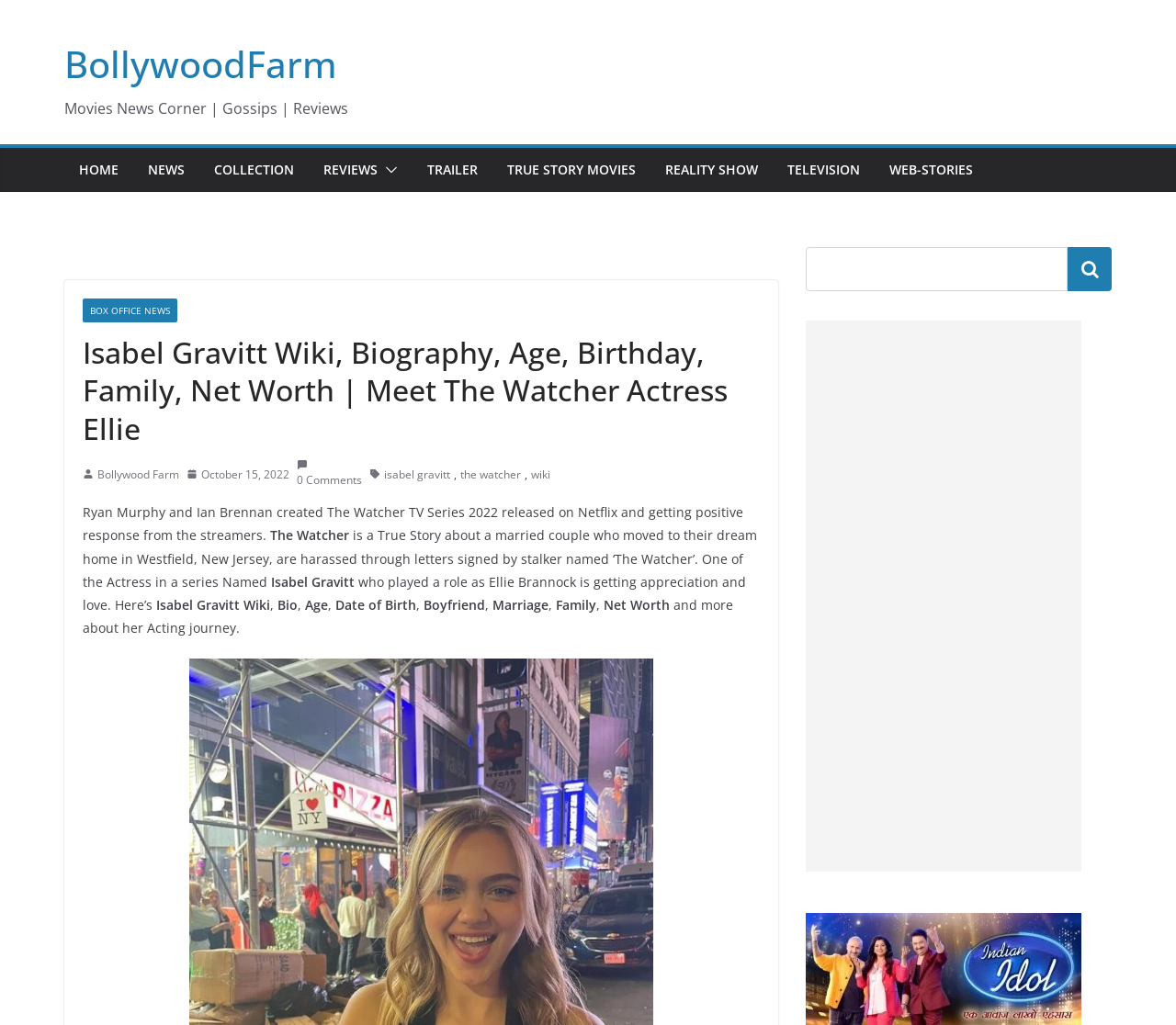Identify the bounding box coordinates for the region of the element that should be clicked to carry out the instruction: "Search for something". The bounding box coordinates should be four float numbers between 0 and 1, i.e., [left, top, right, bottom].

[0.685, 0.241, 0.908, 0.284]